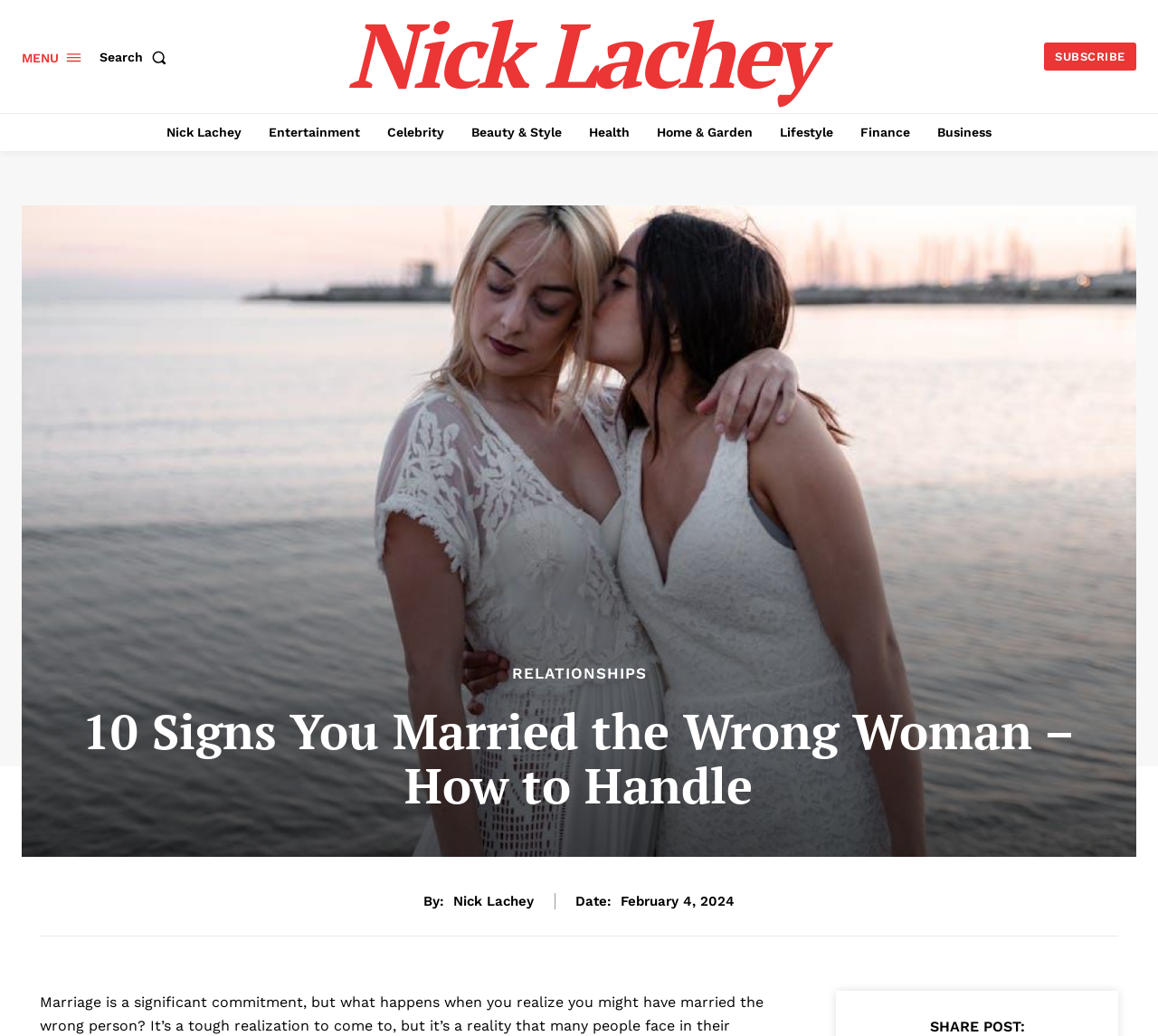Respond to the following query with just one word or a short phrase: 
What is the name of the author of the article?

Nick Lachey